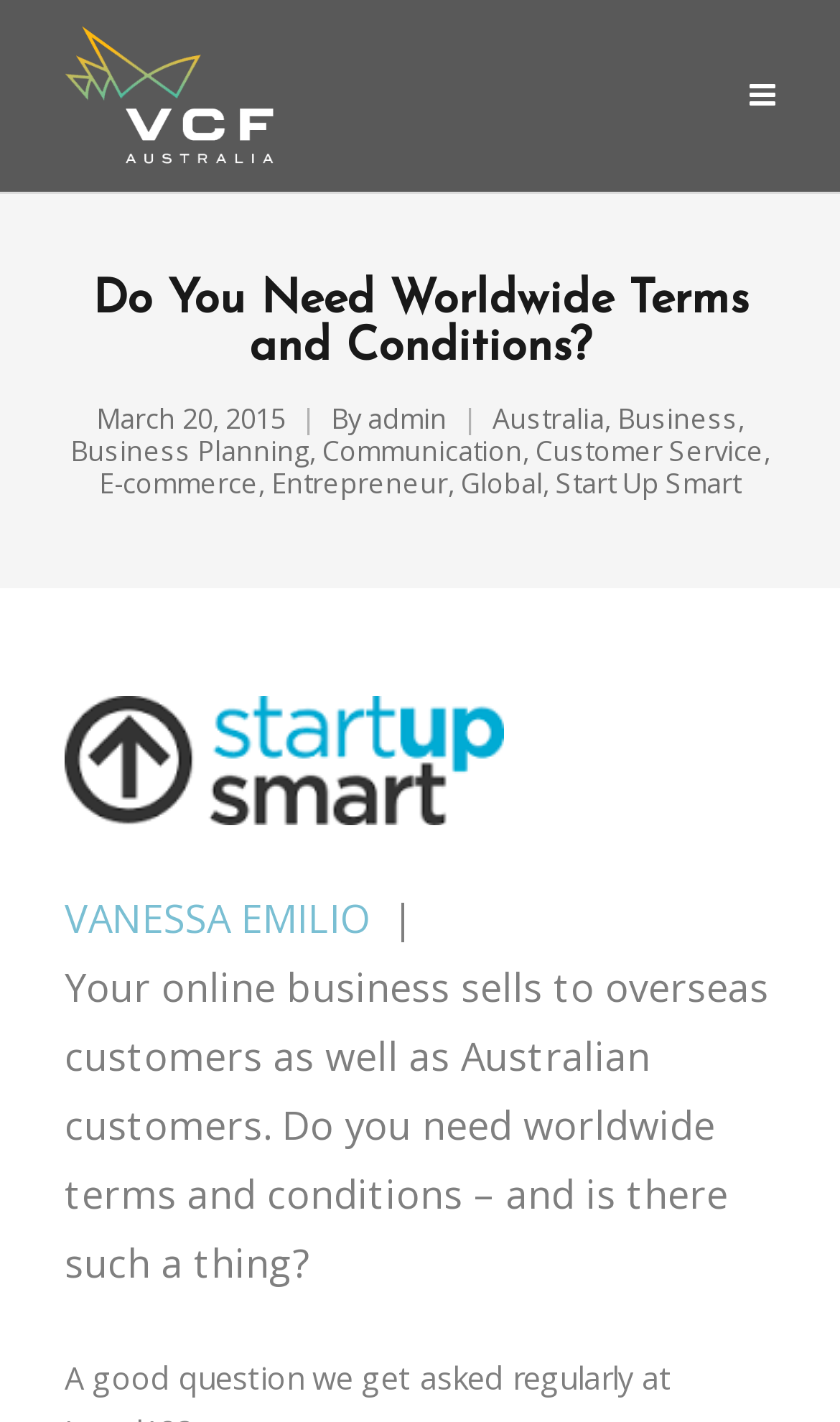How many categories are listed?
Ensure your answer is thorough and detailed.

I found the categories by looking at the link elements with the contents 'Business', 'Business Planning', 'Communication', 'Customer Service', 'E-commerce', 'Entrepreneur', 'Global', and 'Start Up Smart'. I counted a total of 9 categories.